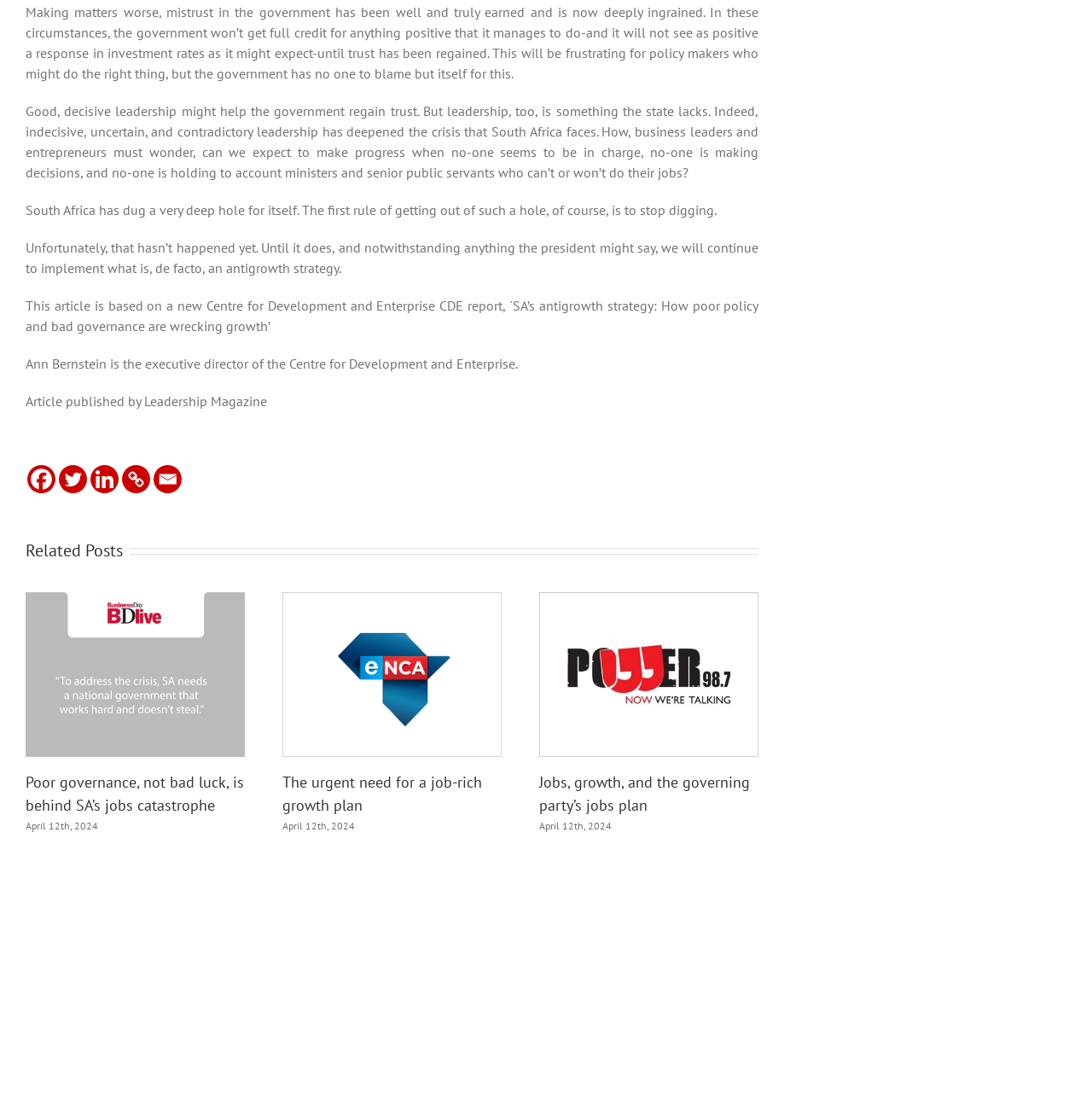Provide the bounding box coordinates for the UI element described in this sentence: "aria-label="Linkedin" title="Linkedin"". The coordinates should be four float values between 0 and 1, i.e., [left, top, right, bottom].

[0.083, 0.423, 0.109, 0.448]